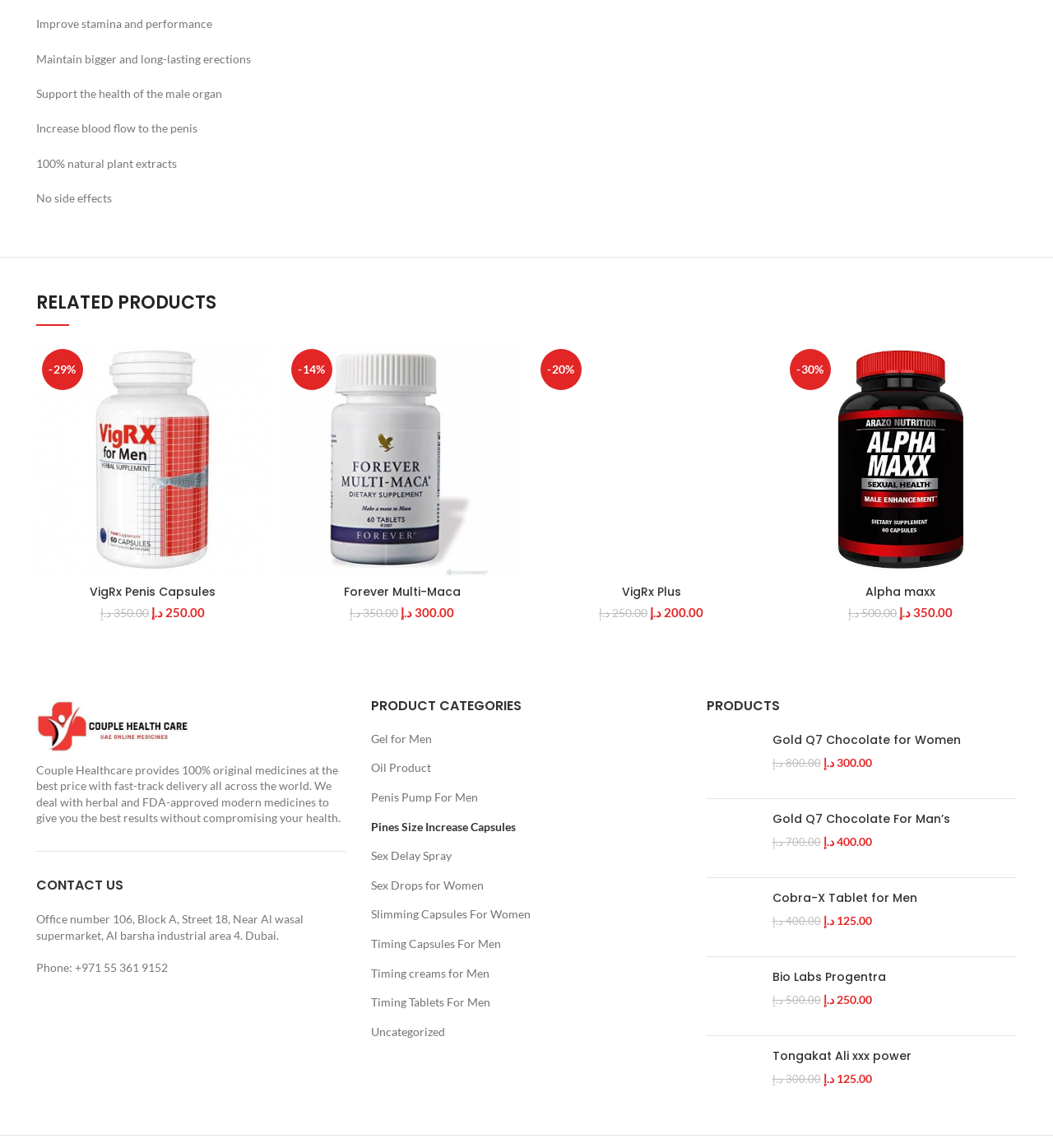Using the format (top-left x, top-left y, bottom-right x, bottom-right y), and given the element description, identify the bounding box coordinates within the screenshot: Gold Q7 Chocolate For Man’s

[0.733, 0.707, 0.966, 0.721]